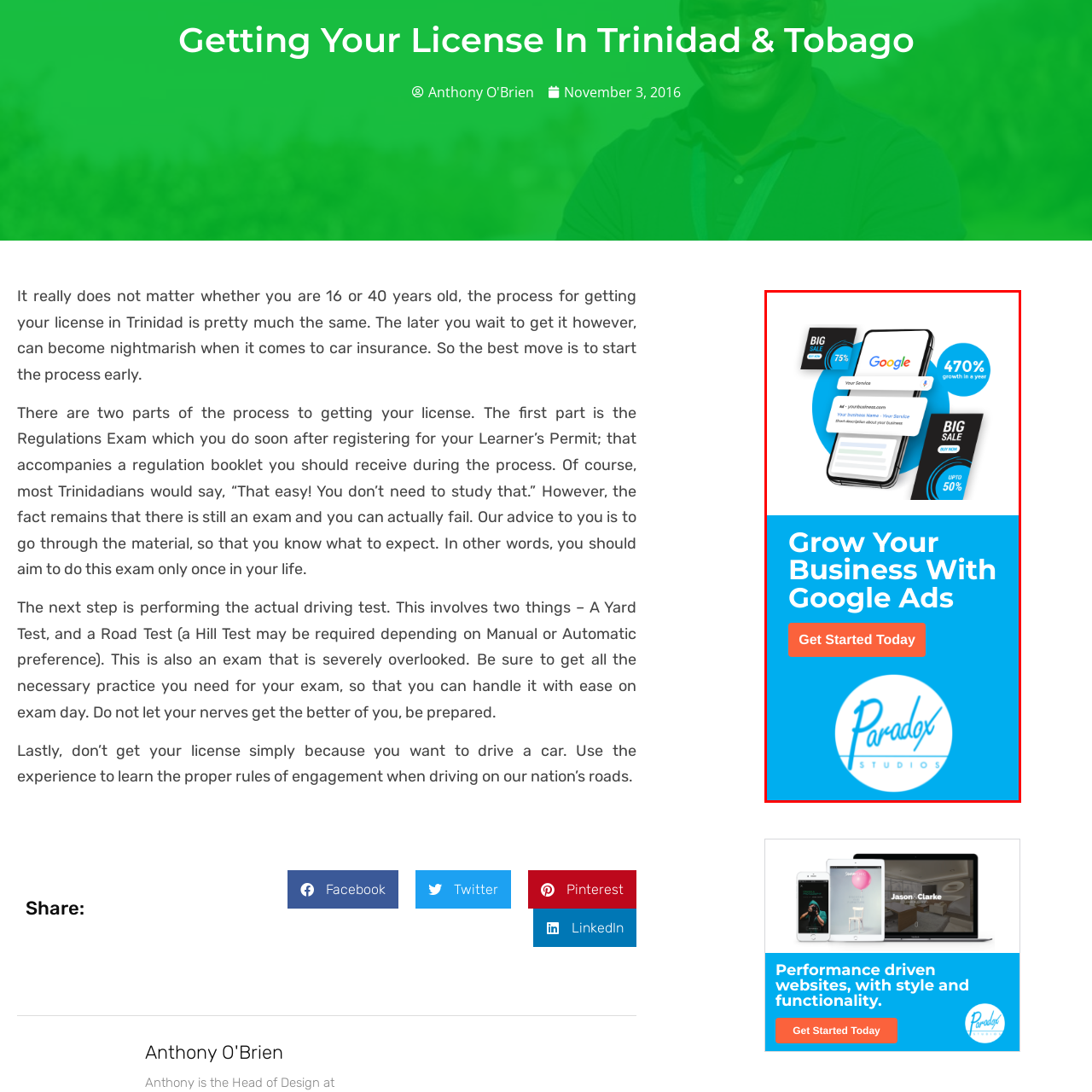Analyze the content inside the red box, What is the growth rate mentioned in the advertisement? Provide a short answer using a single word or phrase.

470% in a year